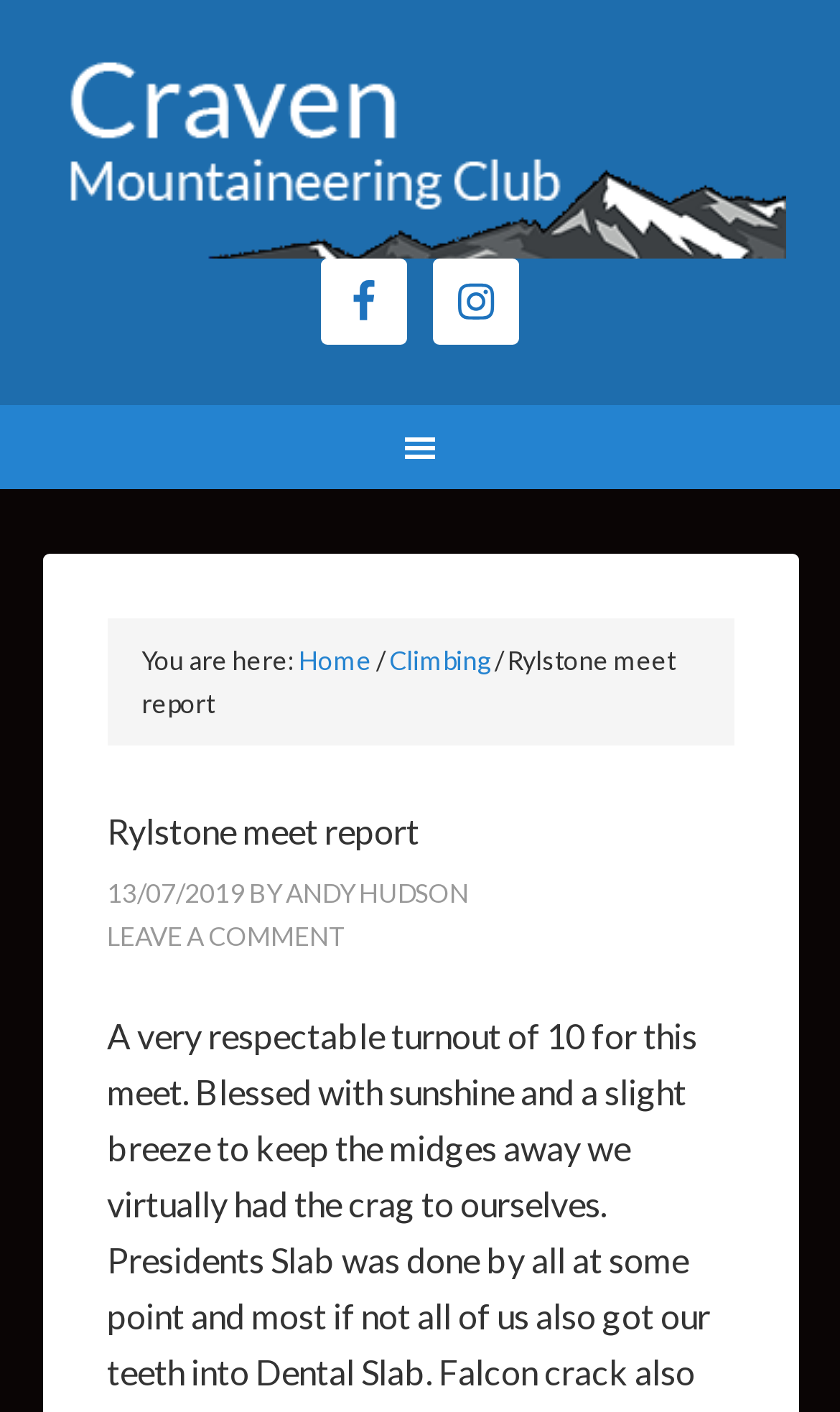Use a single word or phrase to answer the question:
What is the text above the 'Rylstone meet report' heading?

You are here: